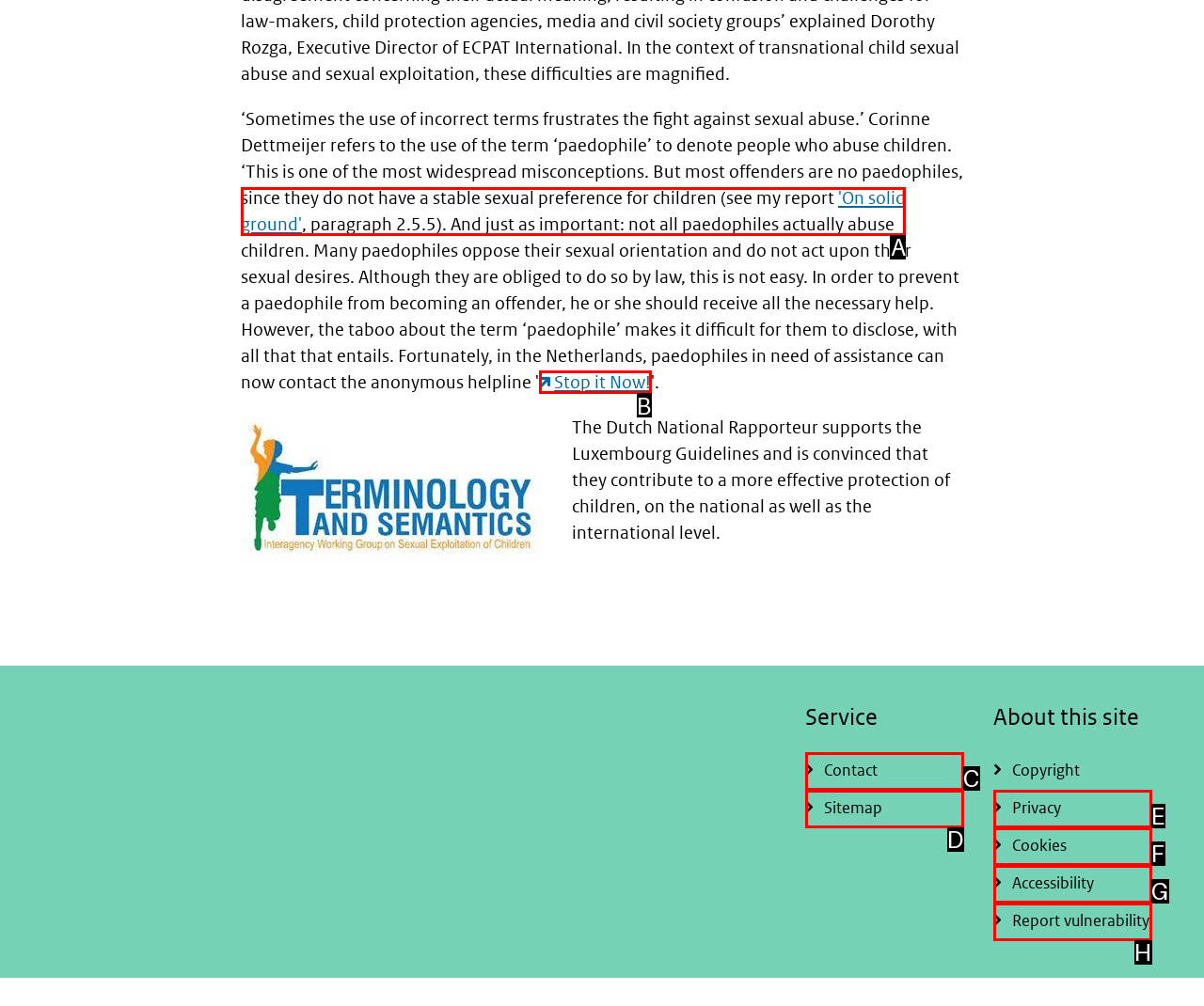From the available options, which lettered element should I click to complete this task: Check the post with 12 likes?

None